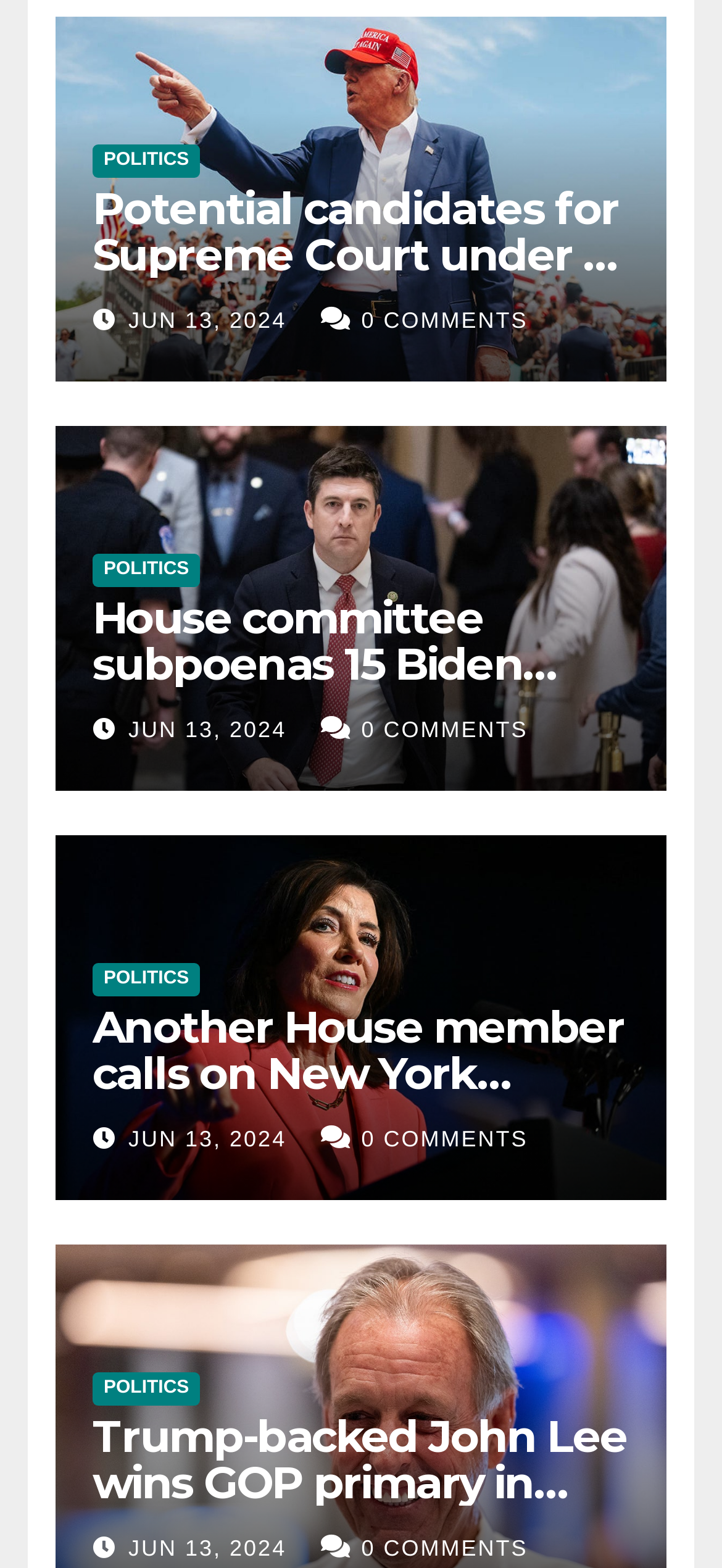Using the information shown in the image, answer the question with as much detail as possible: How many articles are on the webpage?

There are five headings on the webpage, each corresponding to a separate article, indicating that there are five articles on the webpage.